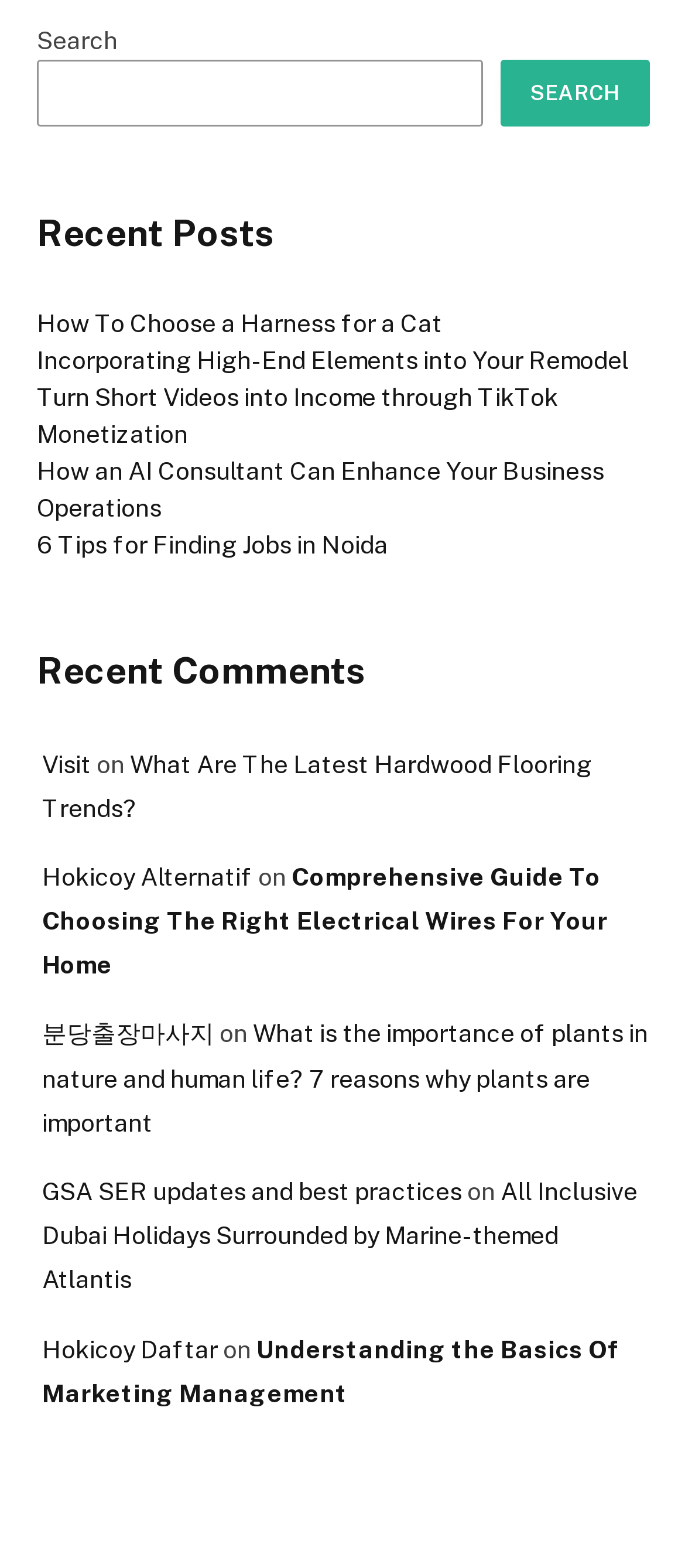How many articles are listed under 'Recent Comments'?
Please respond to the question with a detailed and informative answer.

I counted the number of articles under the 'Recent Comments' heading, and there are 5 articles.